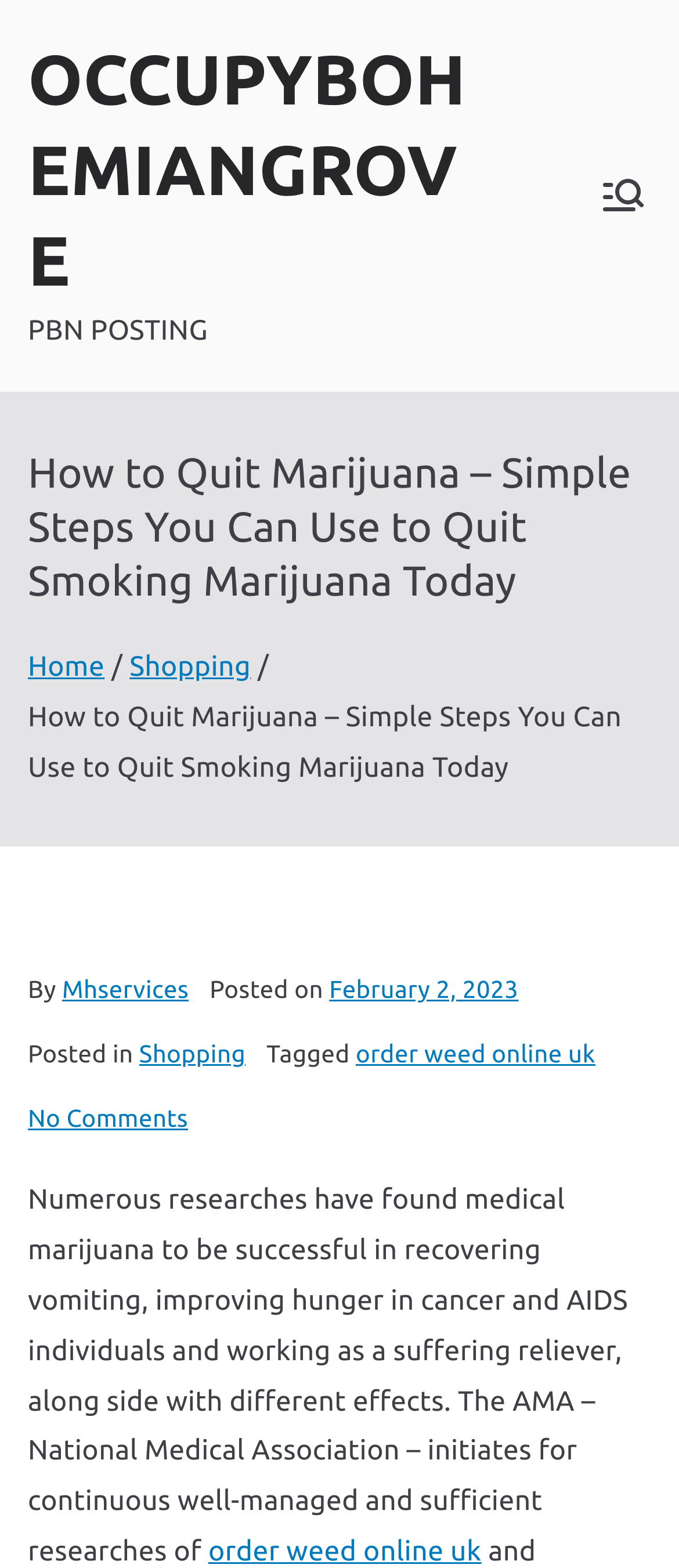Please identify the bounding box coordinates of the element I should click to complete this instruction: 'View the post on February 2, 2023'. The coordinates should be given as four float numbers between 0 and 1, like this: [left, top, right, bottom].

[0.485, 0.622, 0.764, 0.639]